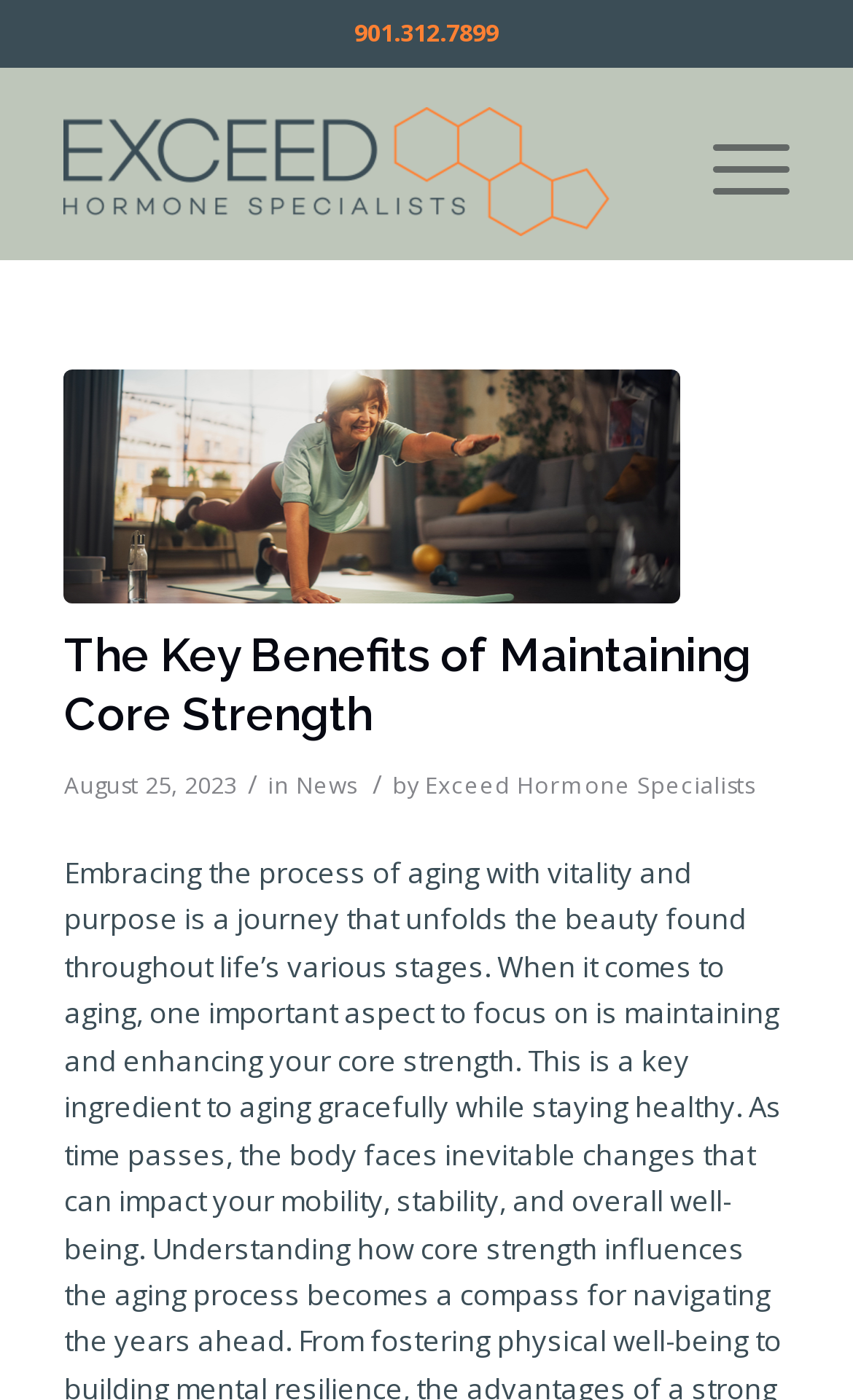What is the category of the article?
Examine the image closely and answer the question with as much detail as possible.

I found the category of the article by looking at the link element with the text 'News' located in the middle of the webpage, with bounding box coordinates [0.347, 0.549, 0.416, 0.571].